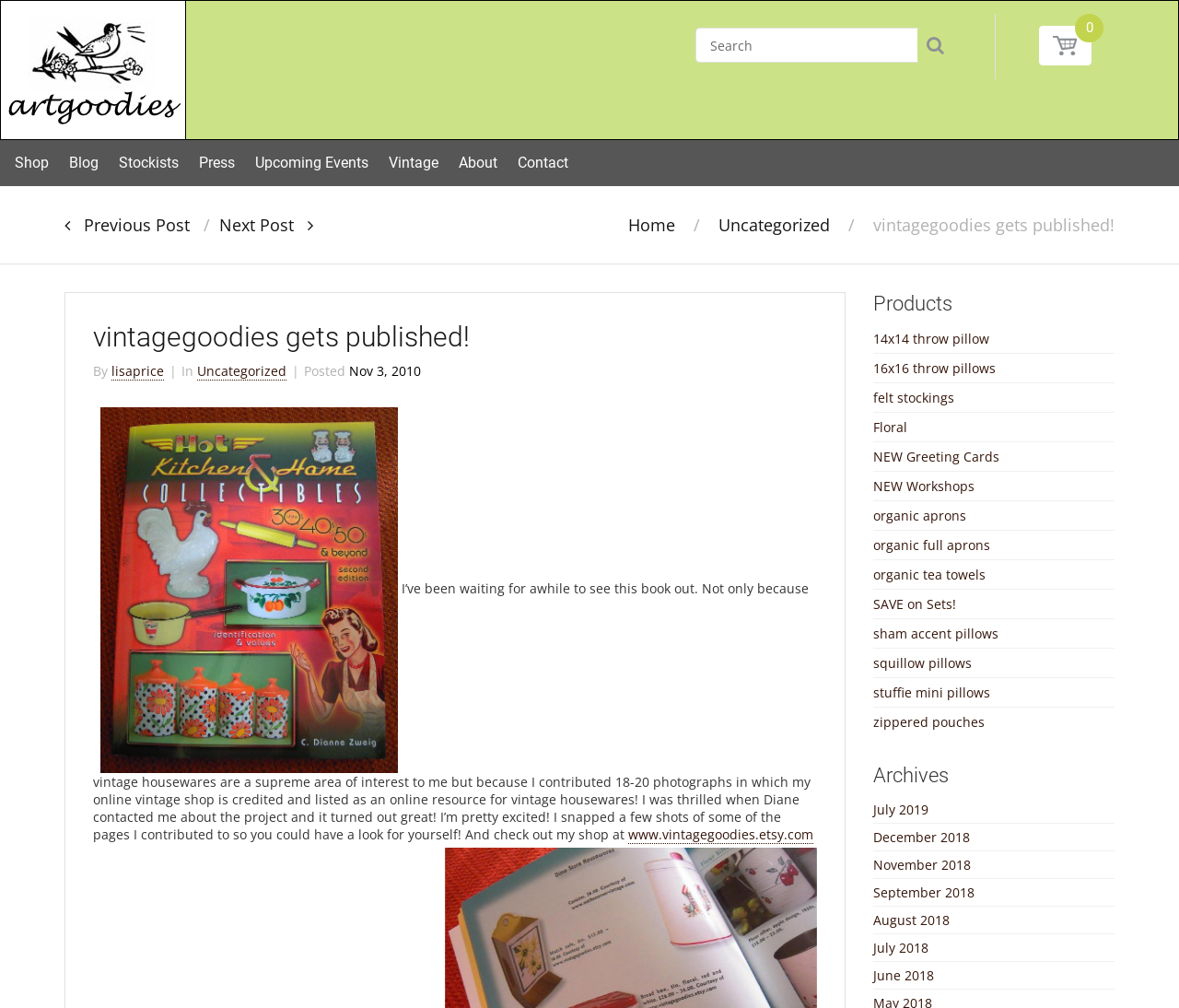Specify the bounding box coordinates of the area to click in order to follow the given instruction: "Explore vintage products."

[0.325, 0.146, 0.377, 0.177]